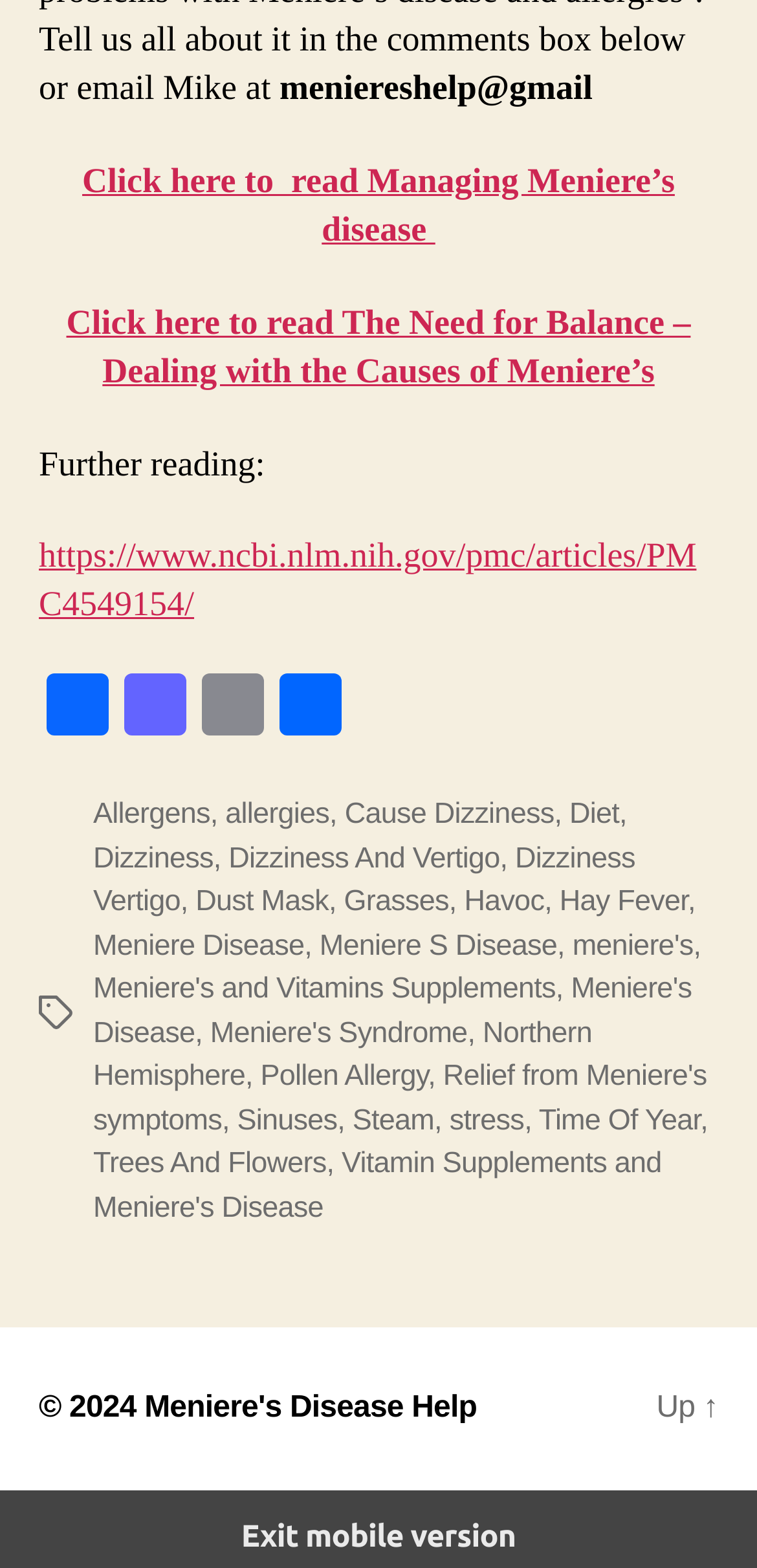Refer to the image and provide an in-depth answer to the question:
What is the topic of the webpage?

The topic of the webpage can be inferred from the various links and text elements on the page, which all relate to Meniere's disease, its causes, symptoms, and treatments.